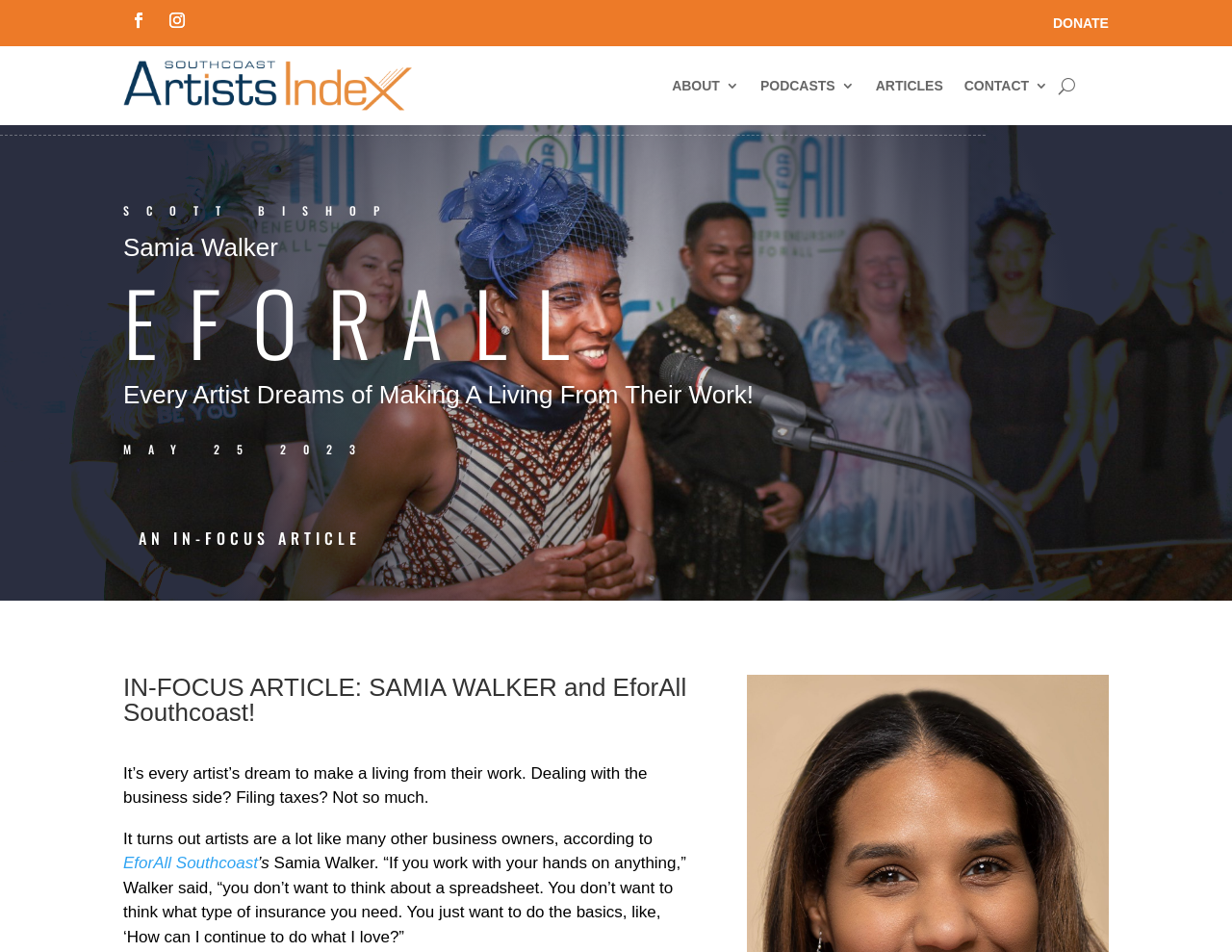What is the purpose of the 'DONATE' link?
Using the image as a reference, answer the question with a short word or phrase.

To donate to the website or organization